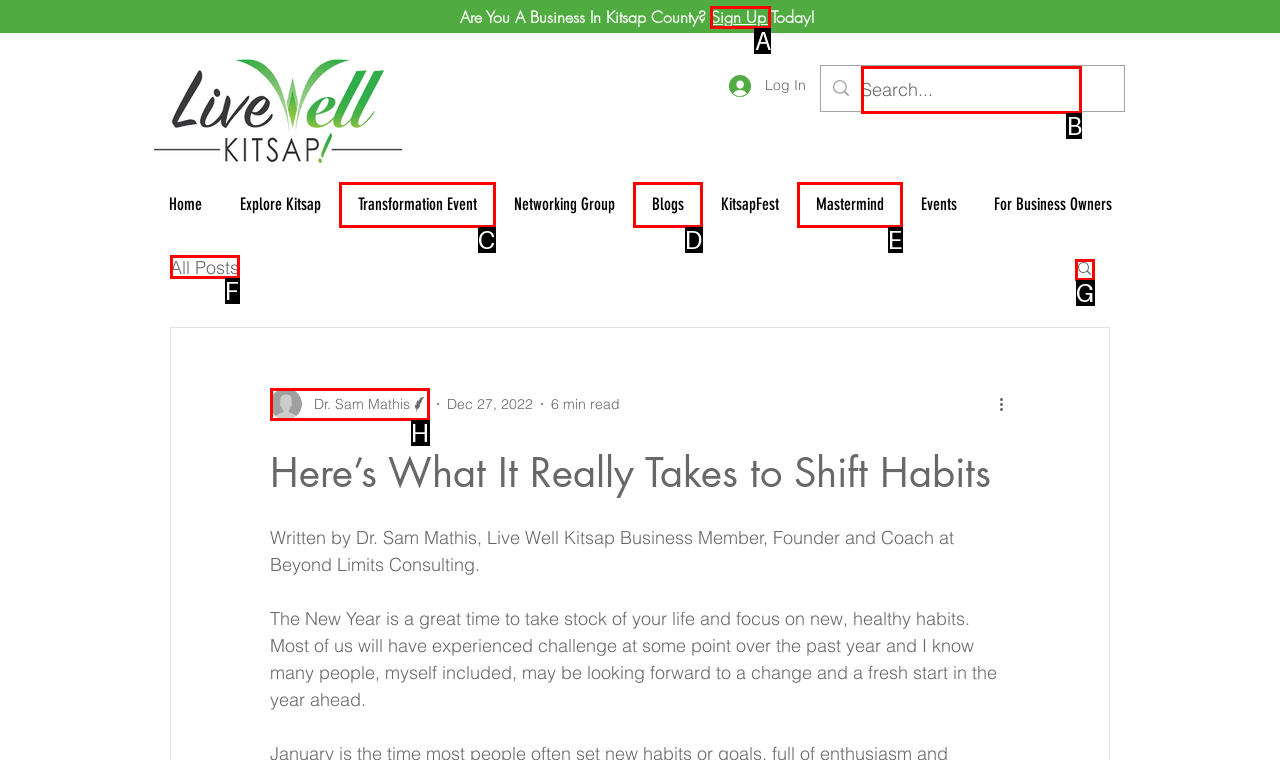Choose the UI element to click on to achieve this task: Search for something. Reply with the letter representing the selected element.

B